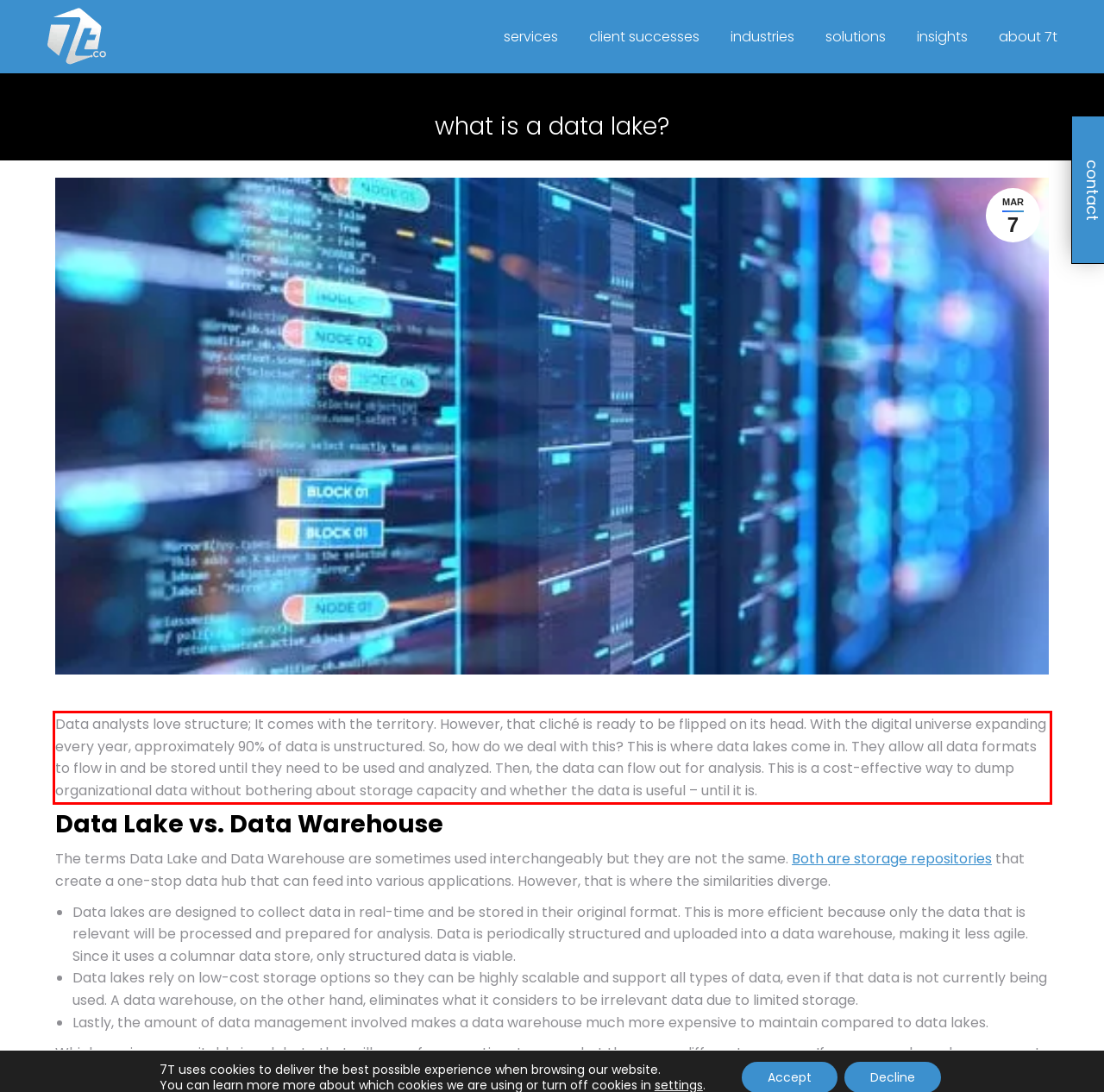Using the provided screenshot of a webpage, recognize the text inside the red rectangle bounding box by performing OCR.

Data analysts love structure; It comes with the territory. However, that cliché is ready to be flipped on its head. With the digital universe expanding every year, approximately 90% of data is unstructured. So, how do we deal with this? This is where data lakes come in. They allow all data formats to flow in and be stored until they need to be used and analyzed. Then, the data can flow out for analysis. This is a cost-effective way to dump organizational data without bothering about storage capacity and whether the data is useful – until it is.